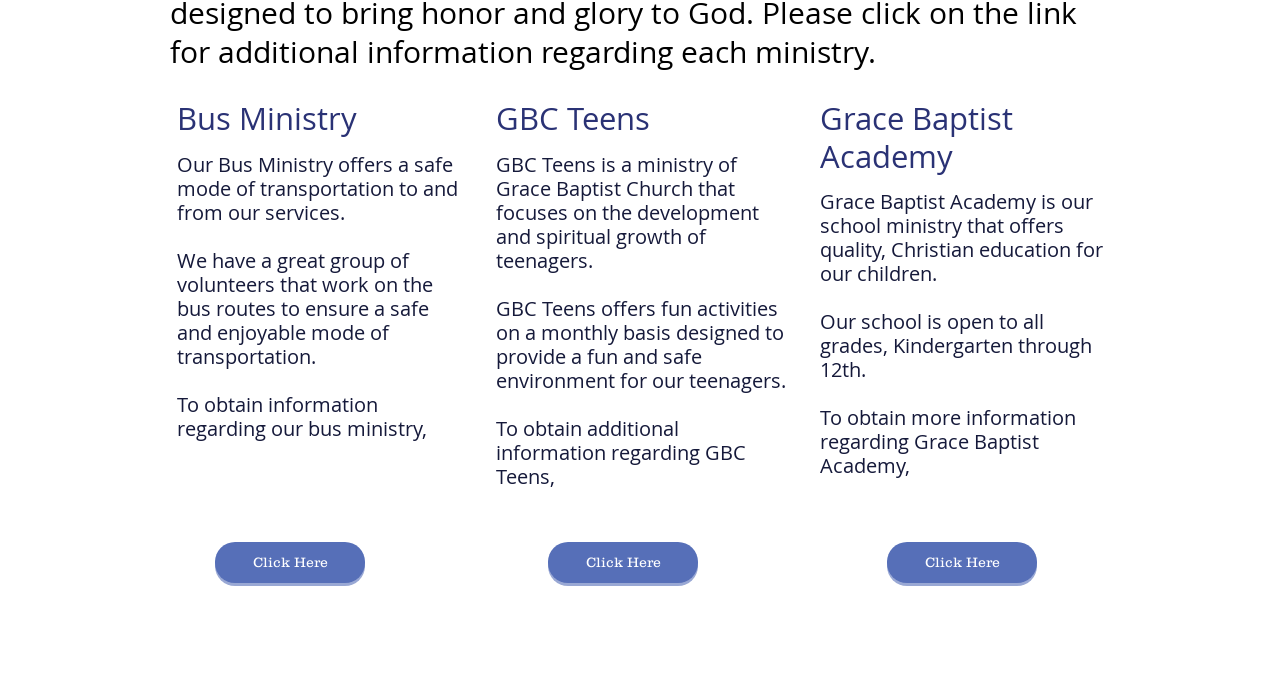Refer to the image and provide a thorough answer to this question:
What is the name of the church?

The name of the church can be inferred from the text 'GBC Teens is a ministry of Grace Baptist Church...' and 'Grace Baptist Academy is our school ministry...' which suggests that the church is named Grace Baptist Church.